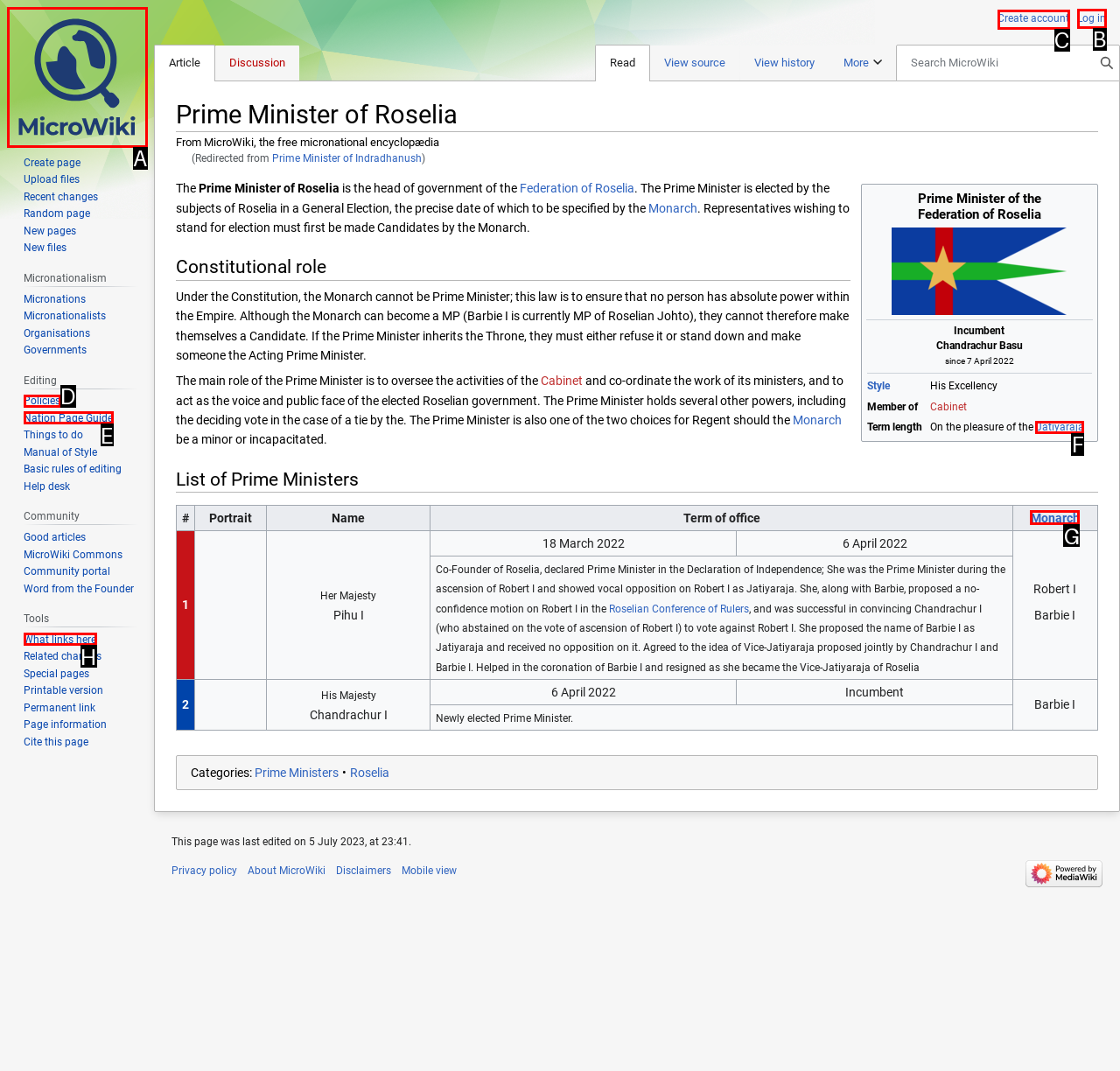Determine which element should be clicked for this task: Create an account
Answer with the letter of the selected option.

C